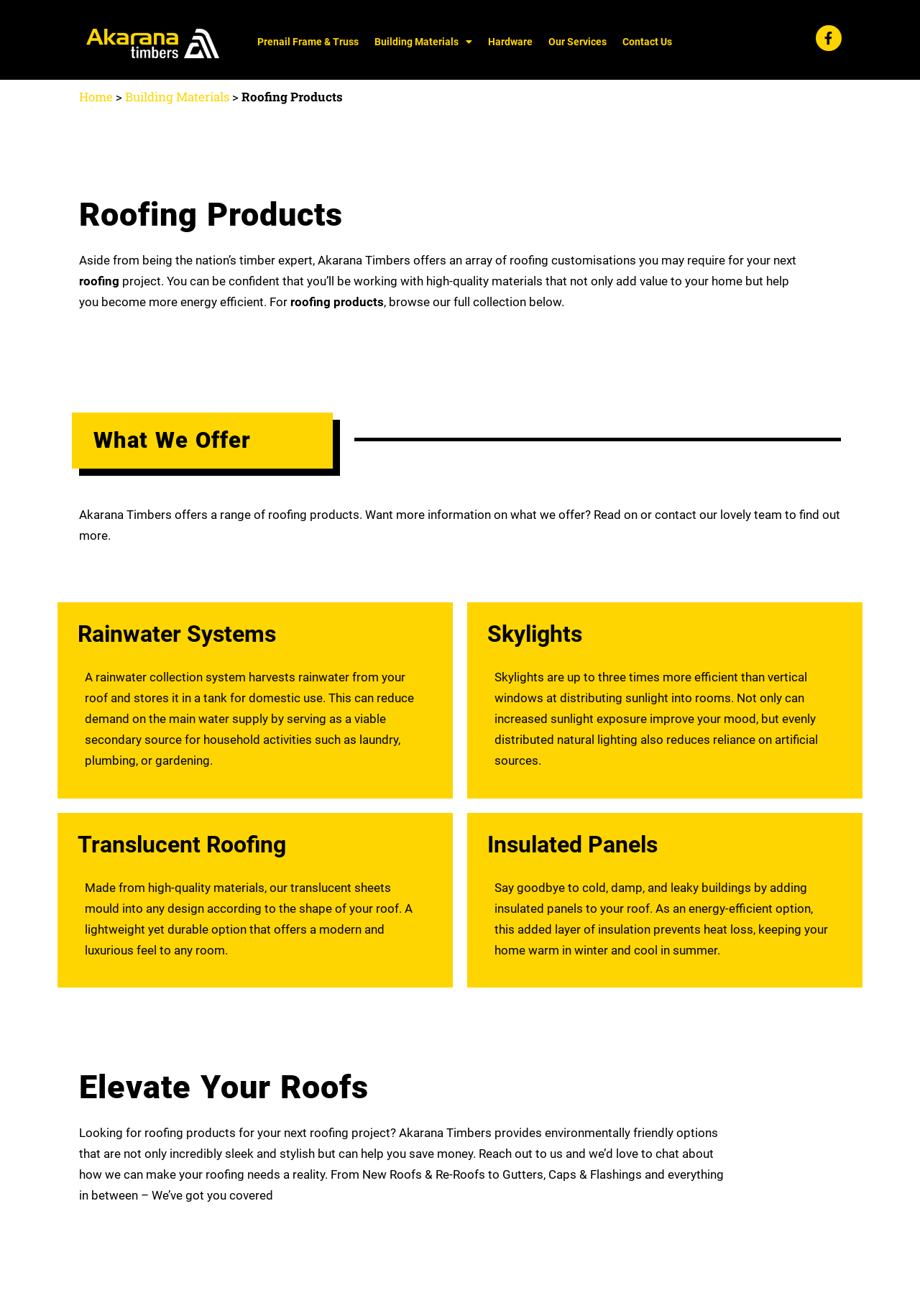Determine the bounding box coordinates of the clickable element to complete this instruction: "Browse Building Materials". Provide the coordinates in the format of four float numbers between 0 and 1, [left, top, right, bottom].

[0.136, 0.067, 0.249, 0.08]